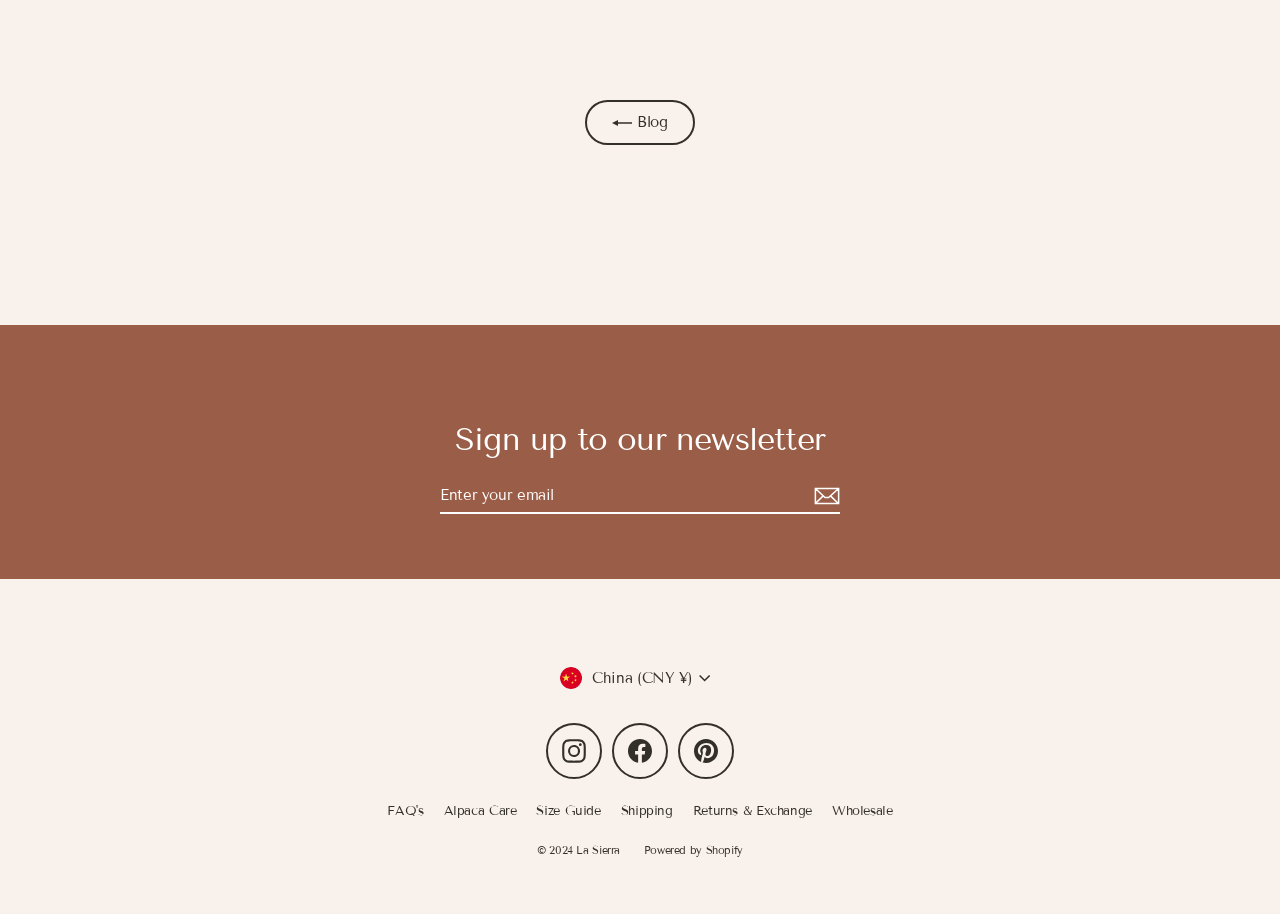What is the copyright year of the website?
Give a detailed response to the question by analyzing the screenshot.

The copyright year is mentioned in the text '© 2024 La Sierra' located at the bottom of the webpage.